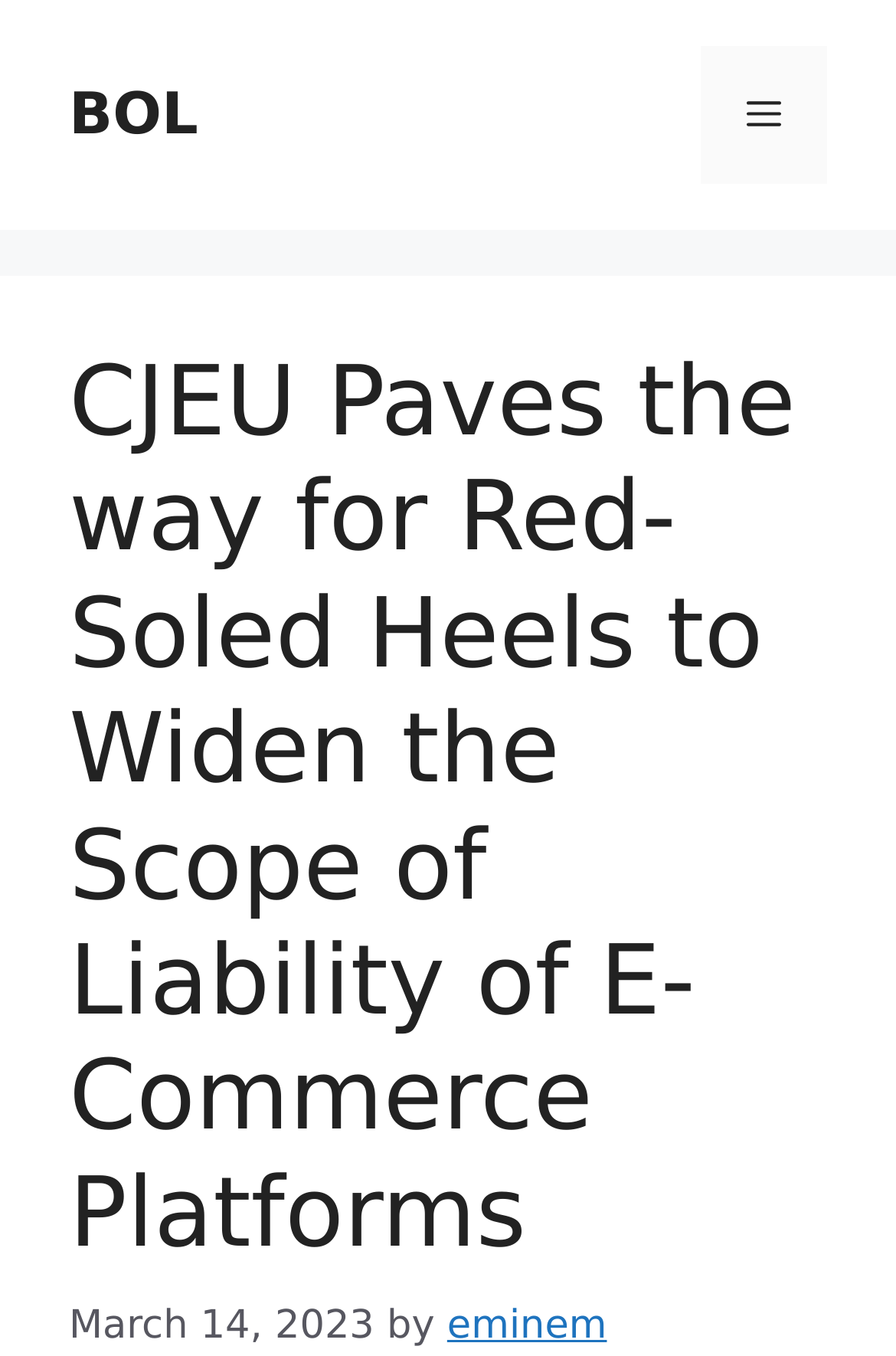Analyze the image and answer the question with as much detail as possible: 
Who is the author of the article?

I found the author of the article by looking at the link element located next to the 'by' static text, which contains the text 'eminem'.